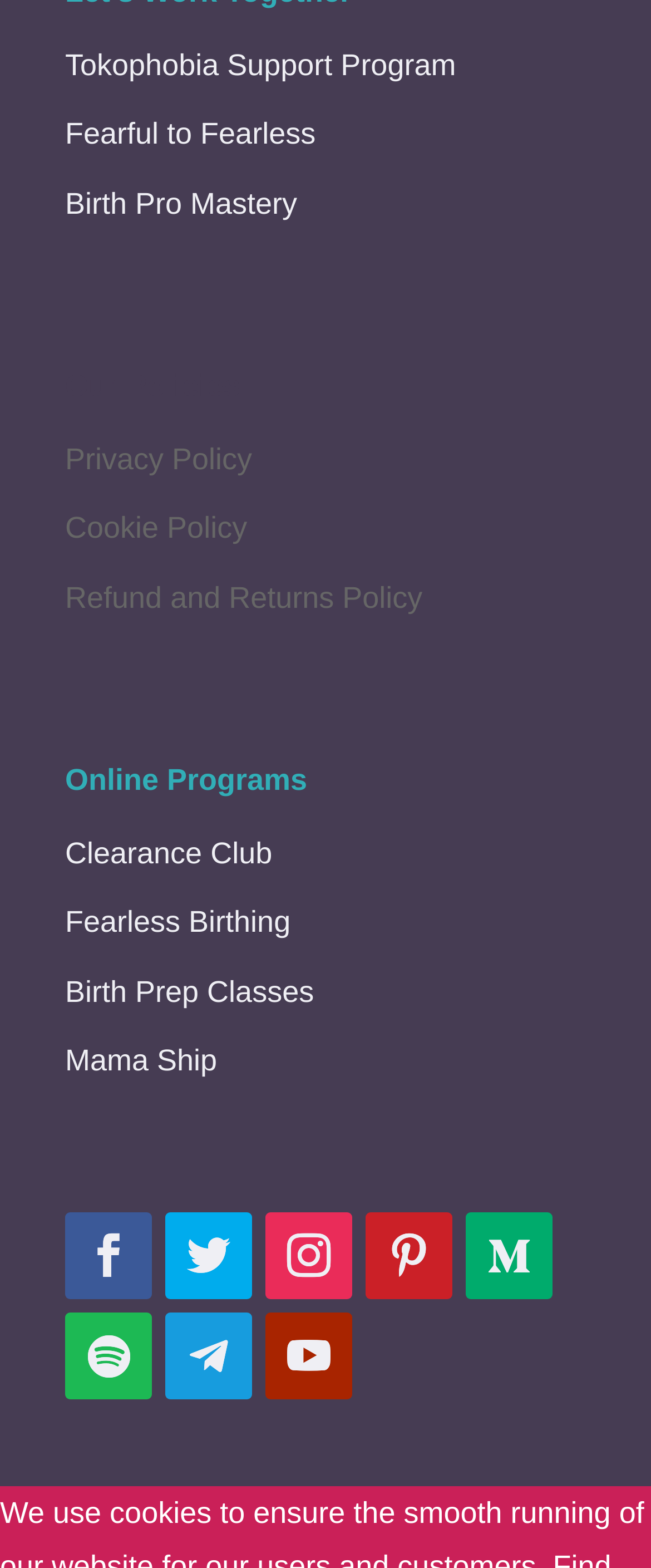Provide the bounding box coordinates of the HTML element this sentence describes: "Things to do". The bounding box coordinates consist of four float numbers between 0 and 1, i.e., [left, top, right, bottom].

None